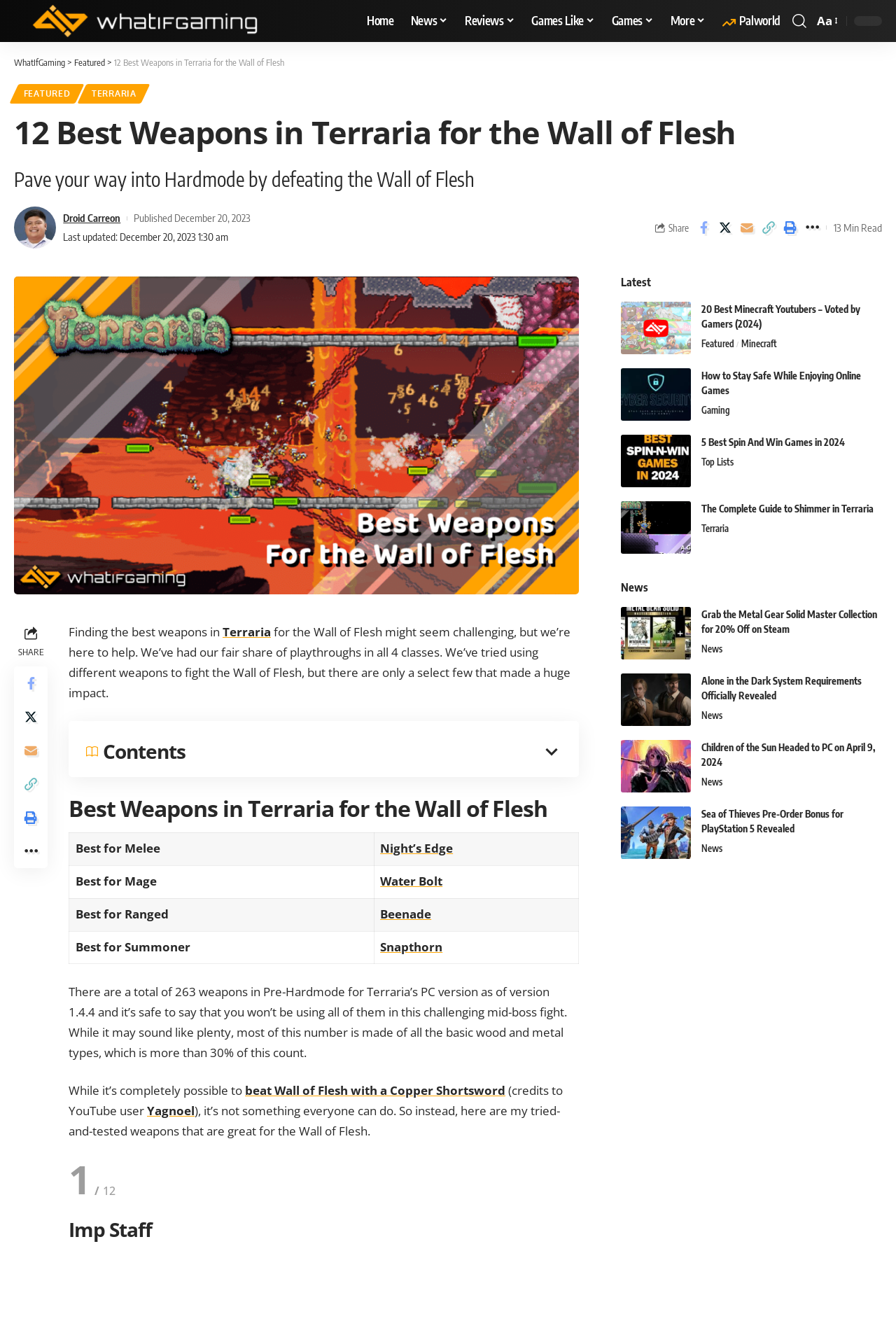Explain the webpage in detail.

This webpage is about finding the best weapons in Terraria for defeating the Wall of Flesh. At the top, there is a navigation menu with links to the home page, news, reviews, and games. On the right side, there is a search bar and a font resizer. 

Below the navigation menu, there is a header section with the title "12 Best Weapons in Terraria for the Wall of Flesh" and a subtitle "Pave your way into Hardmode by defeating the Wall of Flesh". The author's name, Droid Carreon, is displayed along with the publication and update dates.

On the left side, there is a section with social media sharing links and a "More" button. Below this section, there is a table of contents with a heading "Best Weapons in Terraria for the Wall of Flesh" and a table with four rows, each describing a weapon suitable for a specific class: melee, mage, ranged, and summoner.

The main content of the webpage is divided into sections, each discussing a specific weapon suitable for defeating the Wall of Flesh. The text is accompanied by links to other relevant articles and YouTube videos. At the bottom, there is a section with links to other featured articles, including one about Minecraft YouTubers.

Throughout the webpage, there are several links to other articles and websites, as well as social media sharing links and a font resizer. The layout is organized and easy to follow, with clear headings and concise text.